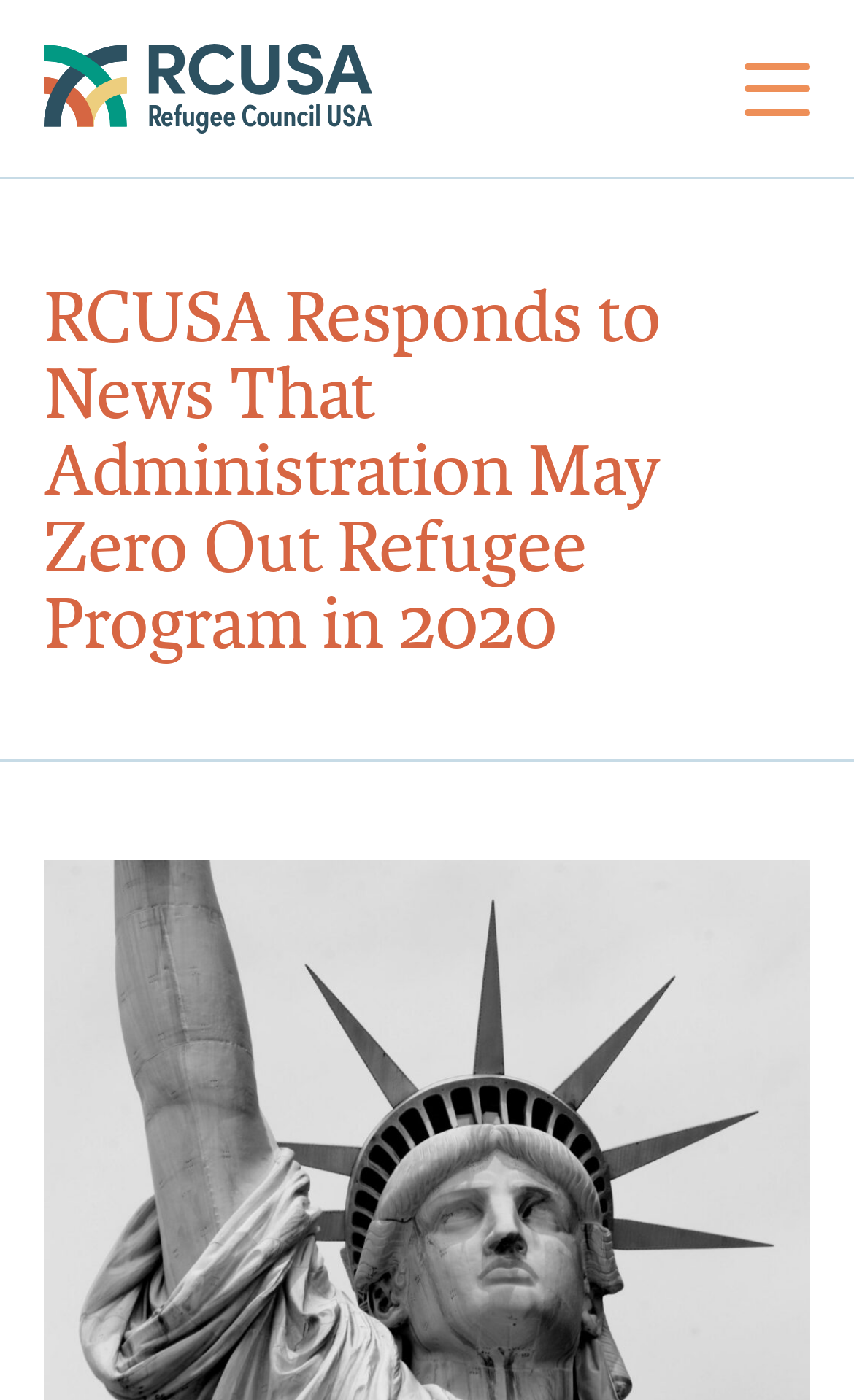Bounding box coordinates are specified in the format (top-left x, top-left y, bottom-right x, bottom-right y). All values are floating point numbers bounded between 0 and 1. Please provide the bounding box coordinate of the region this sentence describes: parent_node: About Us

[0.872, 0.04, 0.949, 0.087]